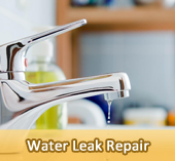Offer an in-depth description of the image shown.

The image showcases a close-up view of a modern kitchen faucet, prominently featuring a single stream of water dripping from its spout, which visually underscores the theme of water leak repair. Below the faucet, there is a bold caption reading "Water Leak Repair" against a warm, yellow background, which enhances the message of addressing plumbing issues. In the backdrop, various household items are visible, suggesting a well-used kitchen environment. This imagery effectively conveys the importance of prompt leak repairs in maintaining a functional and efficient home plumbing system.